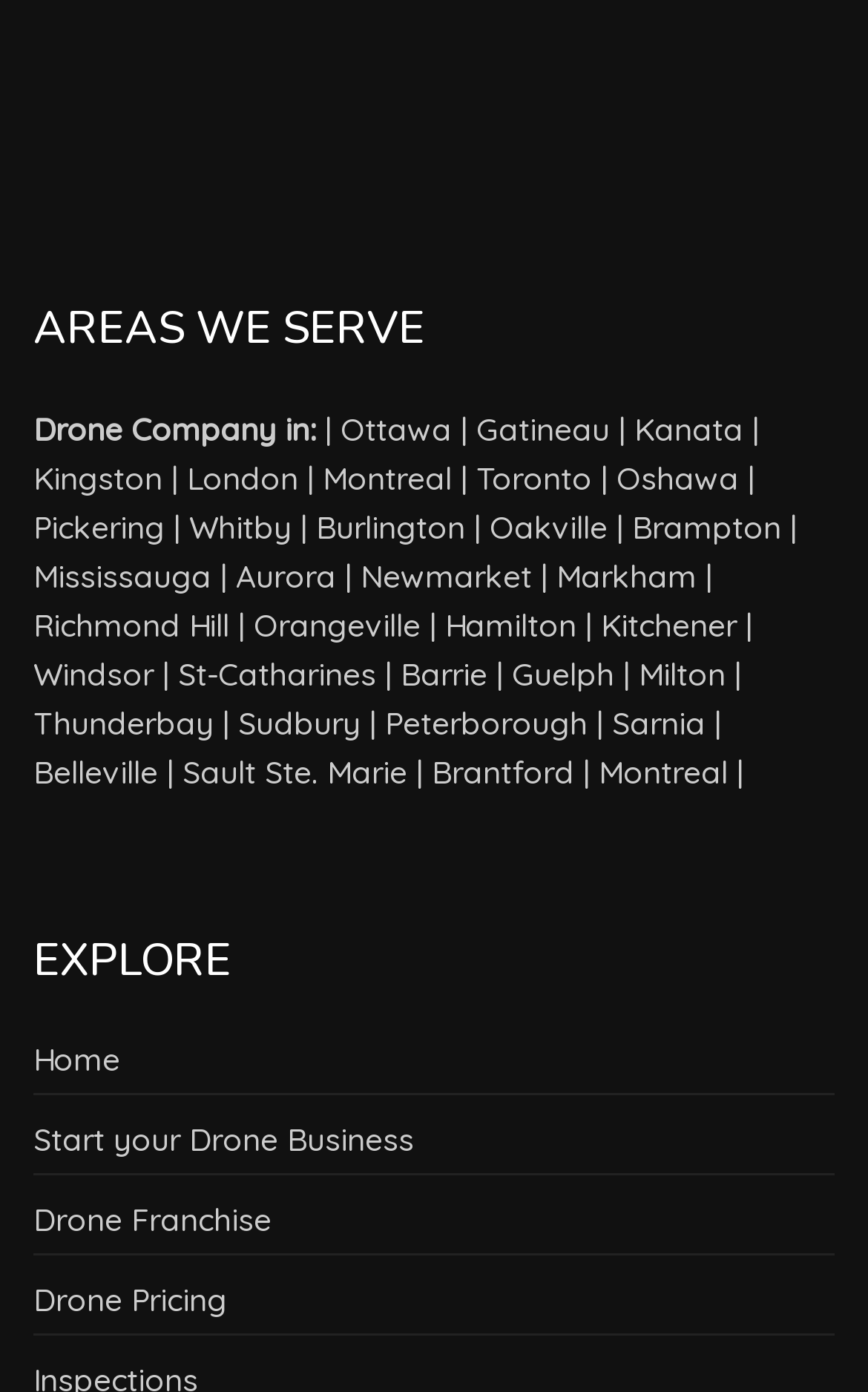Please give a one-word or short phrase response to the following question: 
What is the first city listed in the 'AREAS WE SERVE' section?

Ottawa